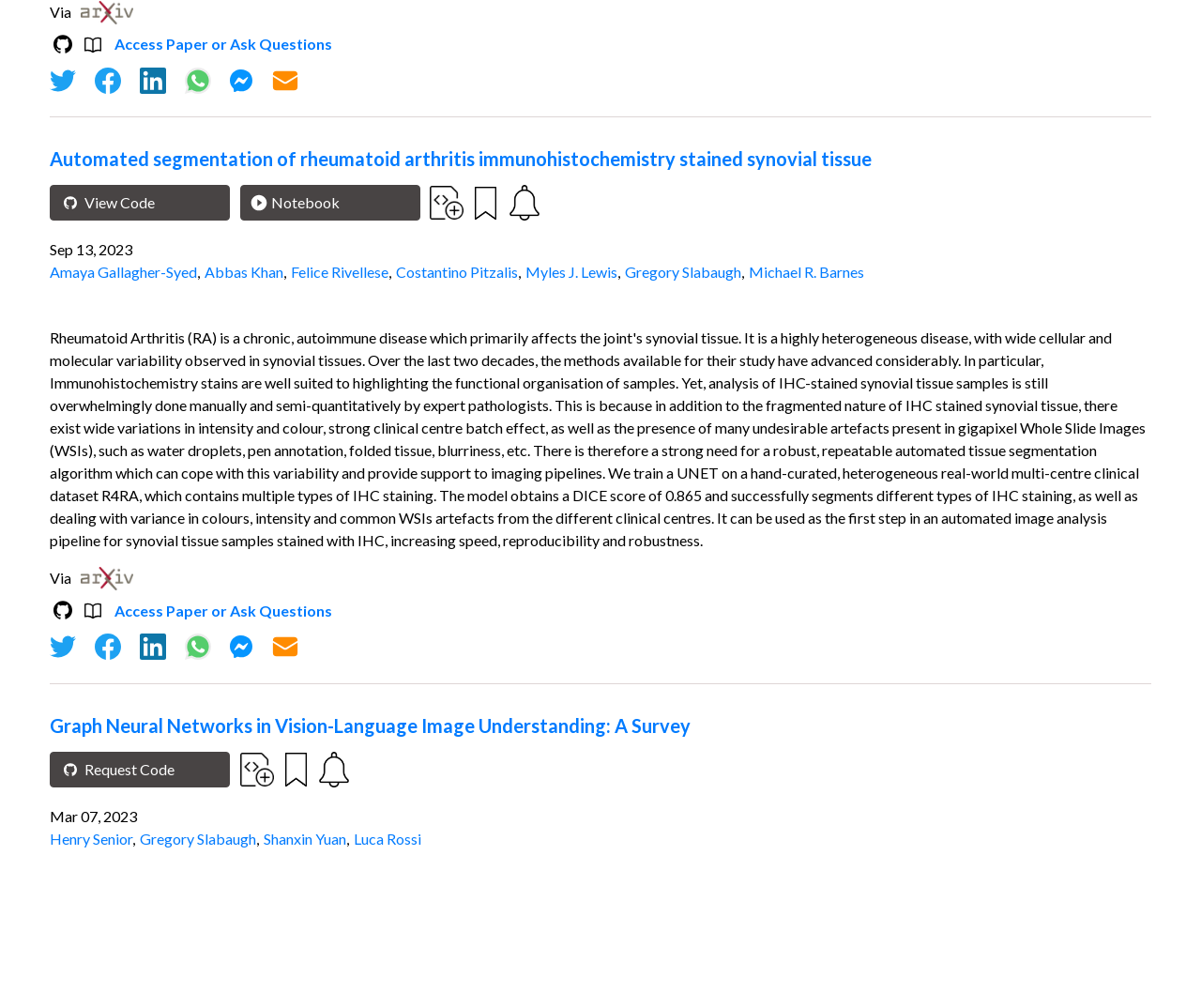Respond with a single word or phrase to the following question: What is the date of the first research paper?

Sep 13, 2023